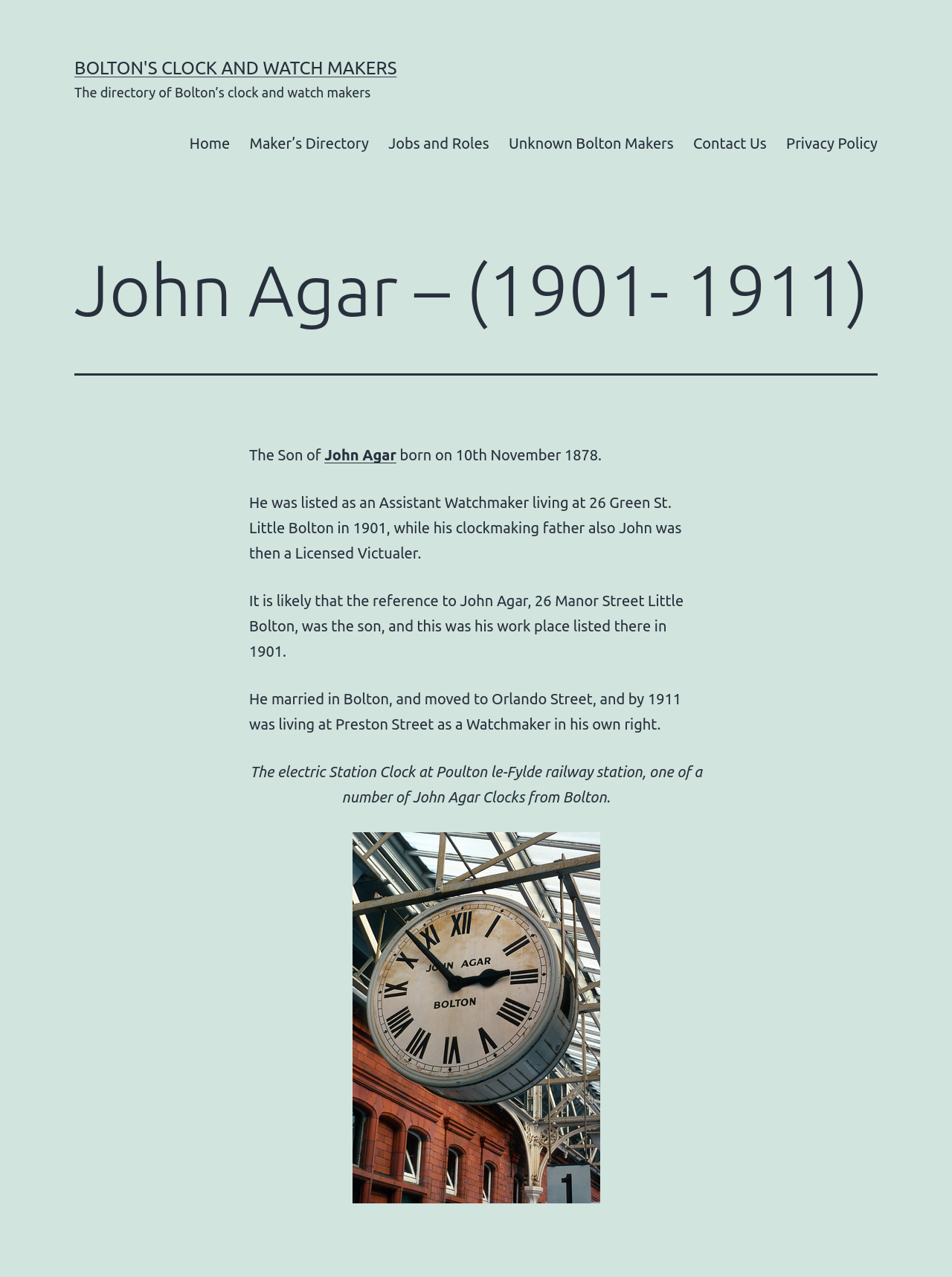What is the name of John Agar's father? Analyze the screenshot and reply with just one word or a short phrase.

John